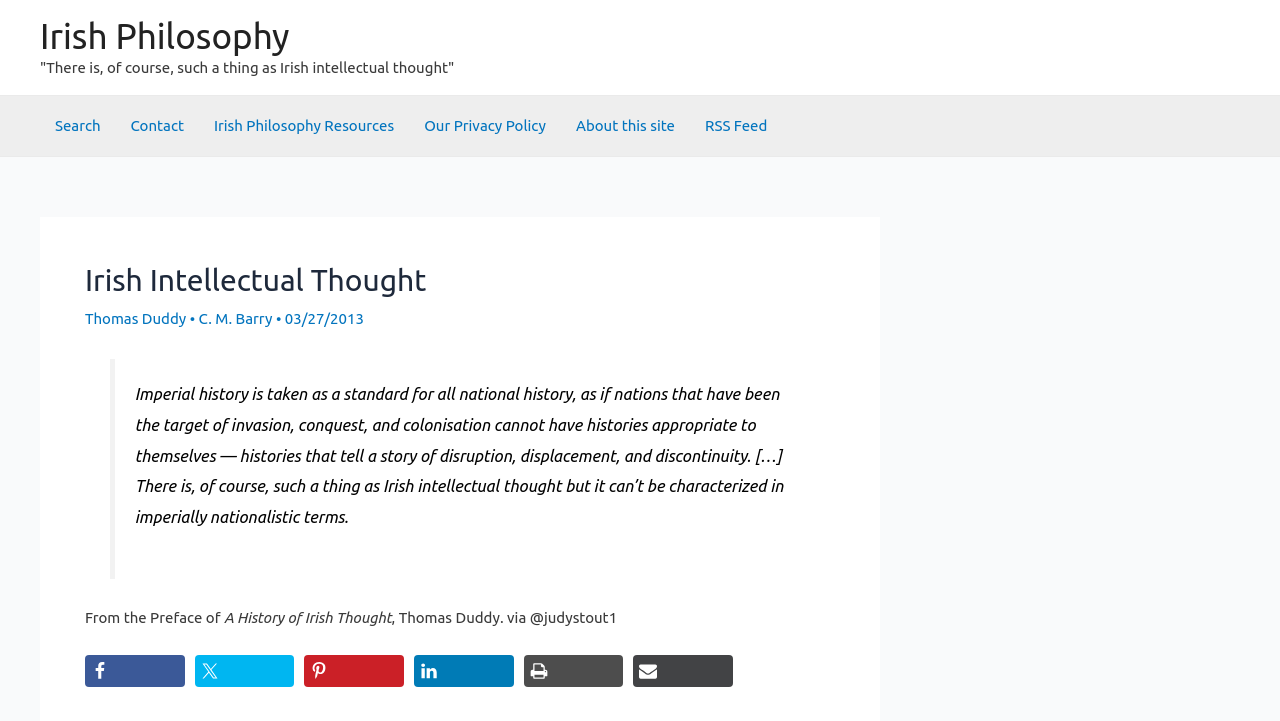Please provide a brief answer to the question using only one word or phrase: 
Who is the author of the quote?

Thomas Duddy